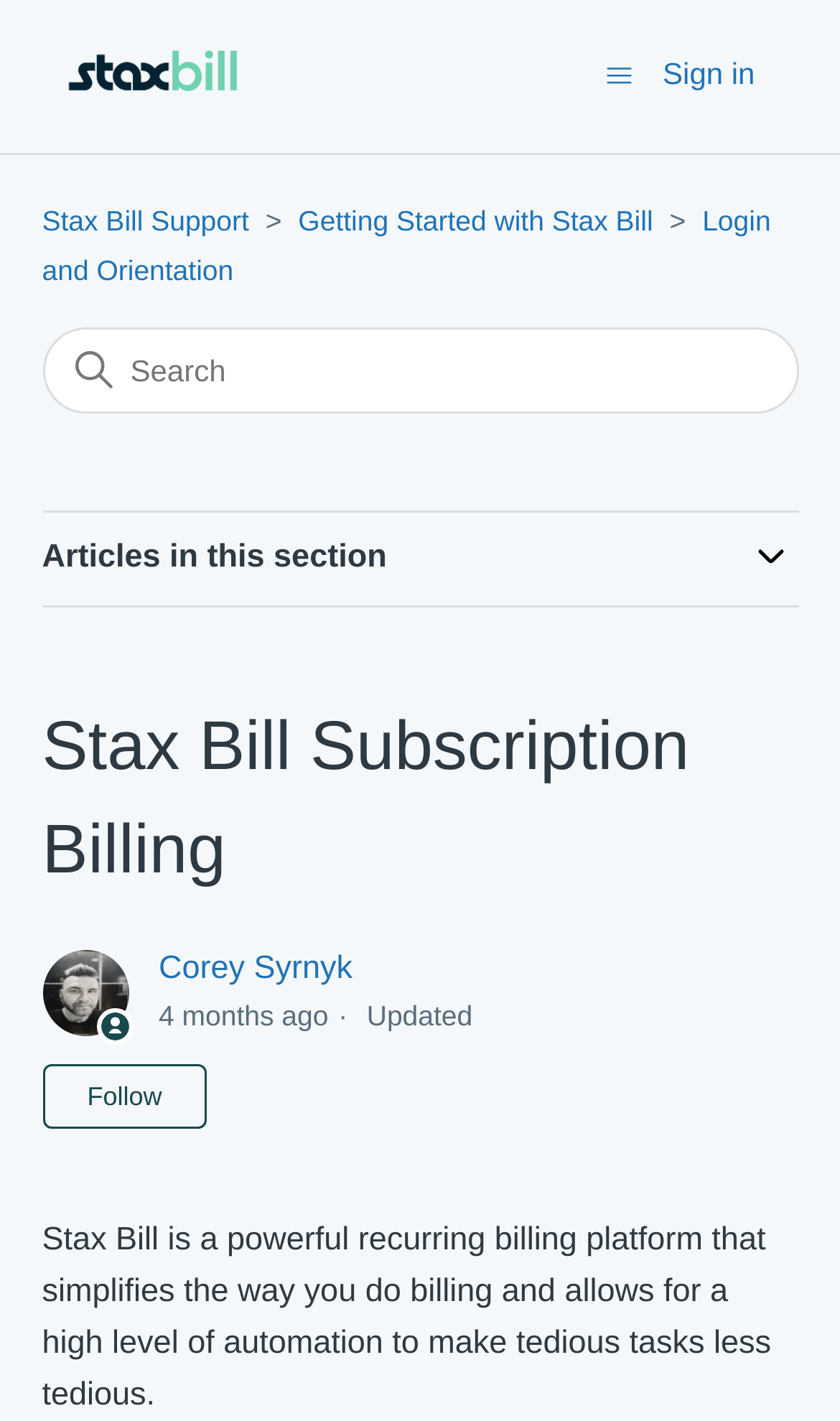Locate the bounding box coordinates of the element's region that should be clicked to carry out the following instruction: "Sign in". The coordinates need to be four float numbers between 0 and 1, i.e., [left, top, right, bottom].

[0.789, 0.037, 0.95, 0.069]